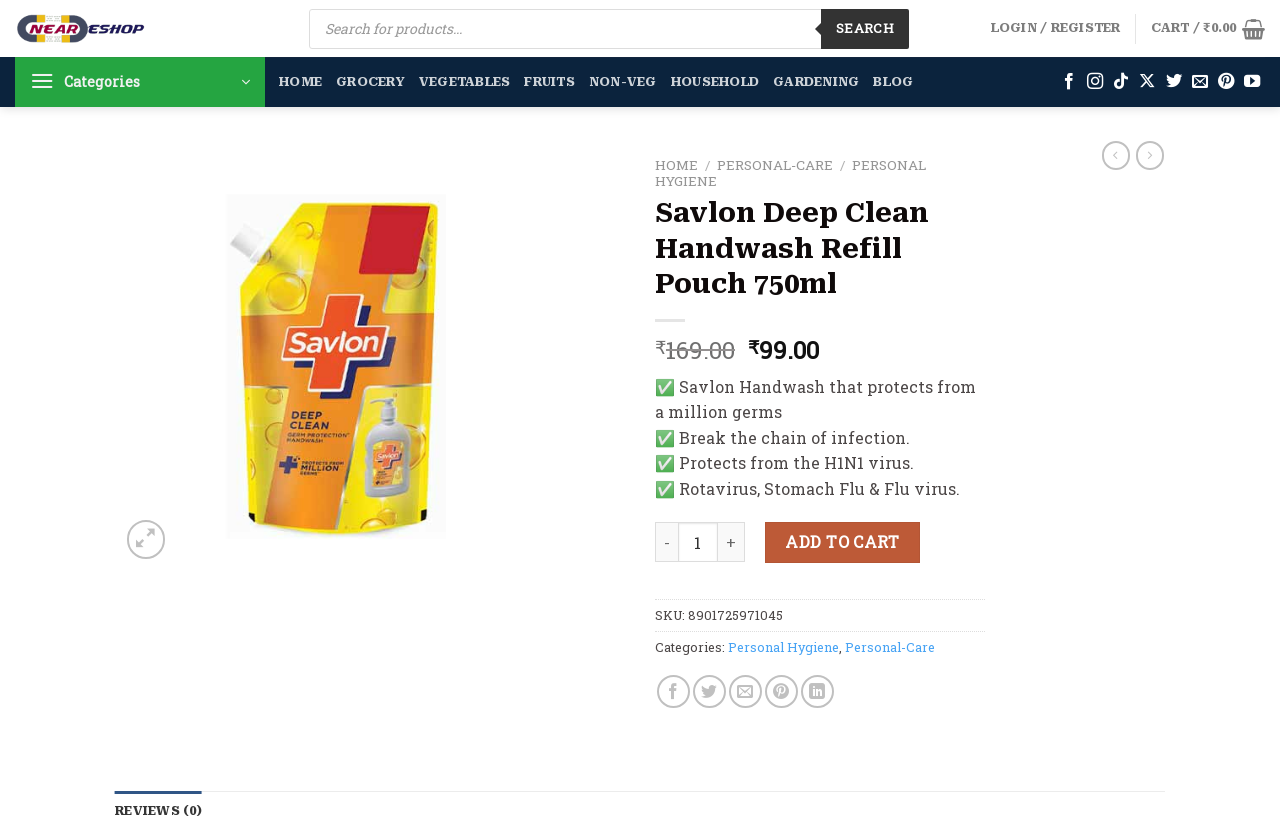What is the purpose of the Savlon Deep Clean Handwash?
Please give a detailed answer to the question using the information shown in the image.

I determined the purpose of the Savlon Deep Clean Handwash by reading the static text elements that describe its benefits, such as '✅ Savlon Handwash that protects from a million germs' and '✅ Protects from the H1N1 virus'.